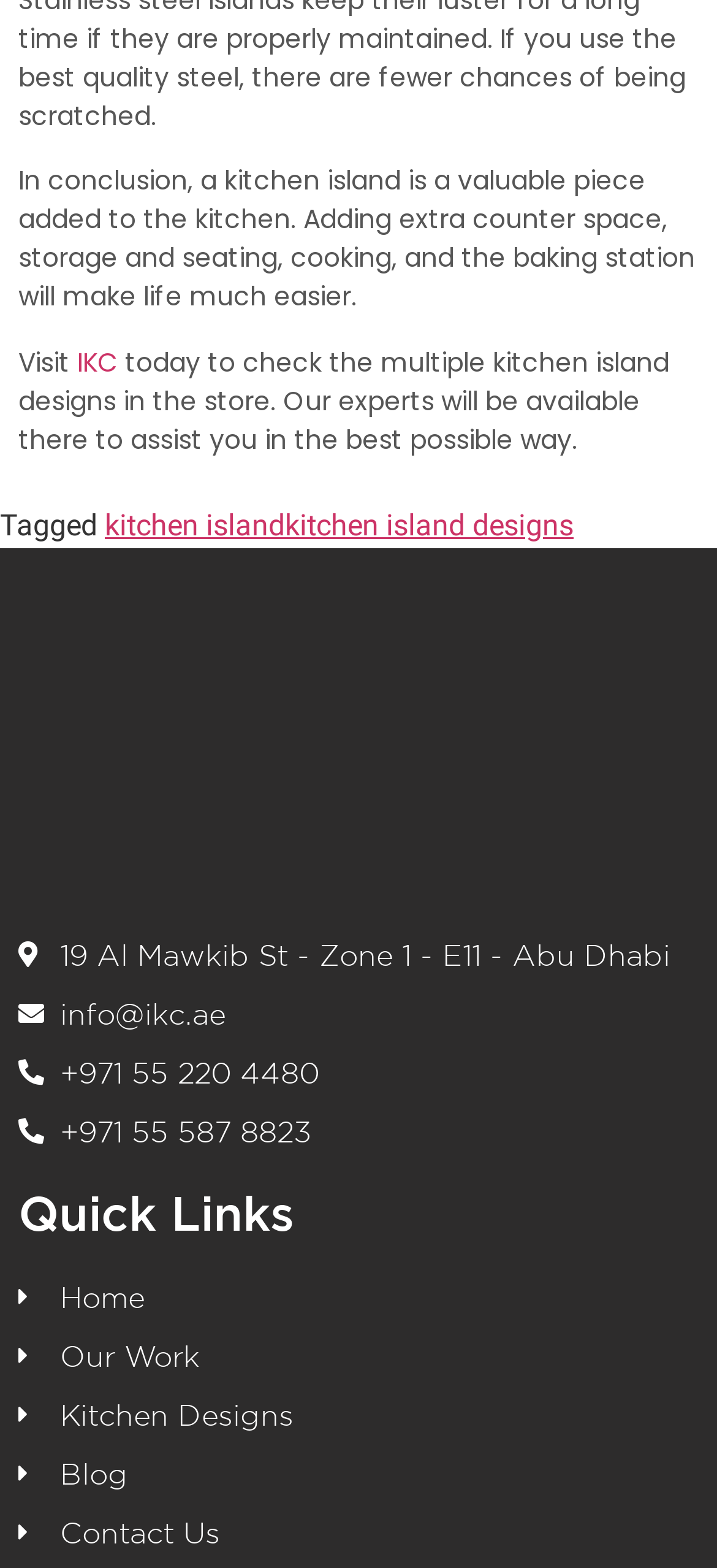Locate the bounding box coordinates of the item that should be clicked to fulfill the instruction: "View contact information".

[0.026, 0.595, 0.974, 0.623]